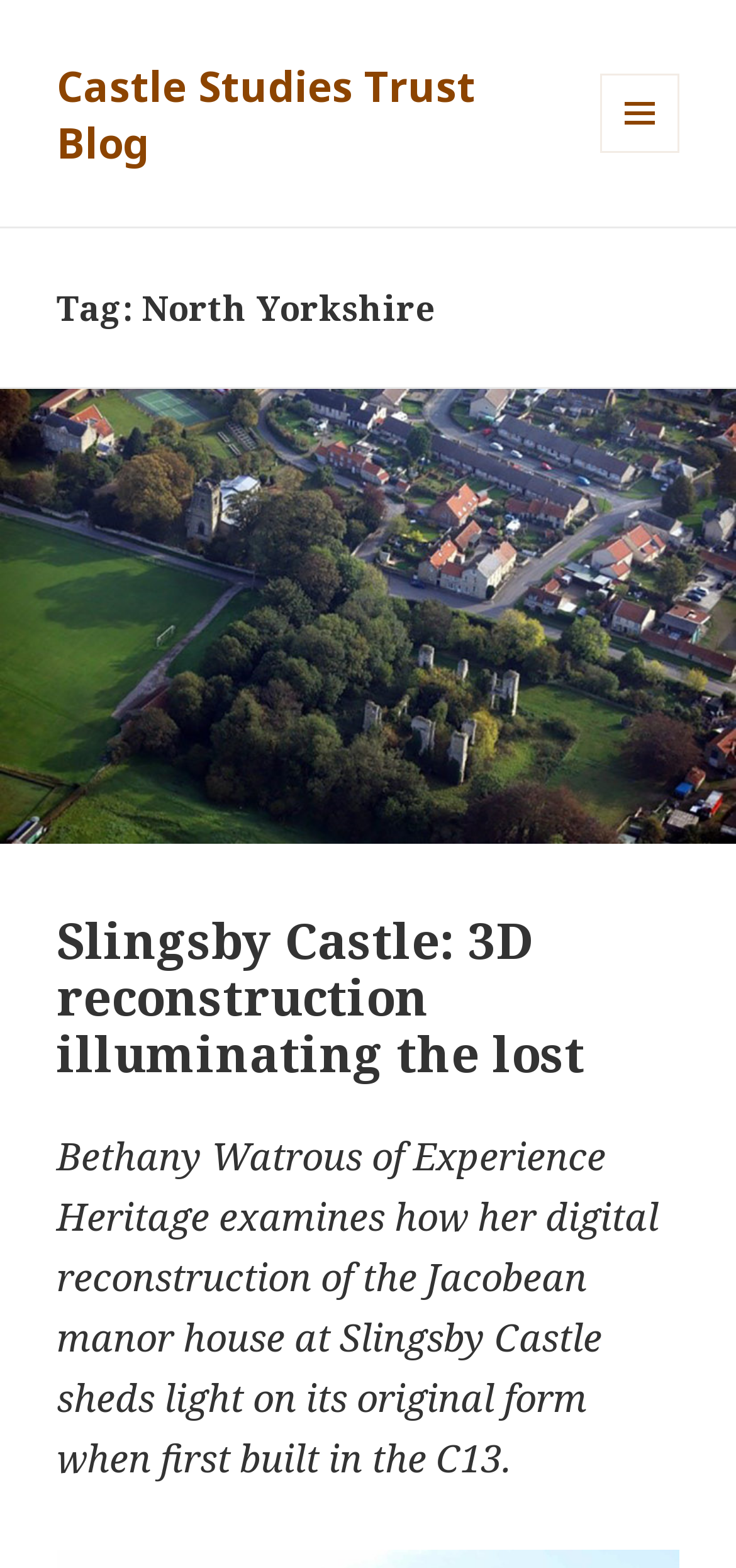Convey a detailed summary of the webpage, mentioning all key elements.

The webpage is about the Castle Studies Trust Blog, specifically focusing on North Yorkshire. At the top, there is a link to the blog's homepage, situated near the left edge of the page. To the right of this link, a button labeled "MENU AND WIDGETS" is present, which is not currently expanded.

Below the top section, a header section spans the entire width of the page, containing a heading that reads "Tag: North Yorkshire". Directly below this heading, a hidden link to an article titled "Slingsby Castle: 3D reconstruction illuminating the lost" is present.

Further down, another header section is situated, which takes up the full width of the page. Within this section, a heading with the same title as the hidden link is displayed, "Slingsby Castle: 3D reconstruction illuminating the lost". Below this heading, a link to the same article is provided, situated near the left edge of the page.

A paragraph of text follows, written by Bethany Watrous of Experience Heritage, which discusses how her digital reconstruction of Slingsby Castle sheds light on its original form when first built in the 13th century. This text is positioned near the bottom of the page, spanning about 80% of the page's width.